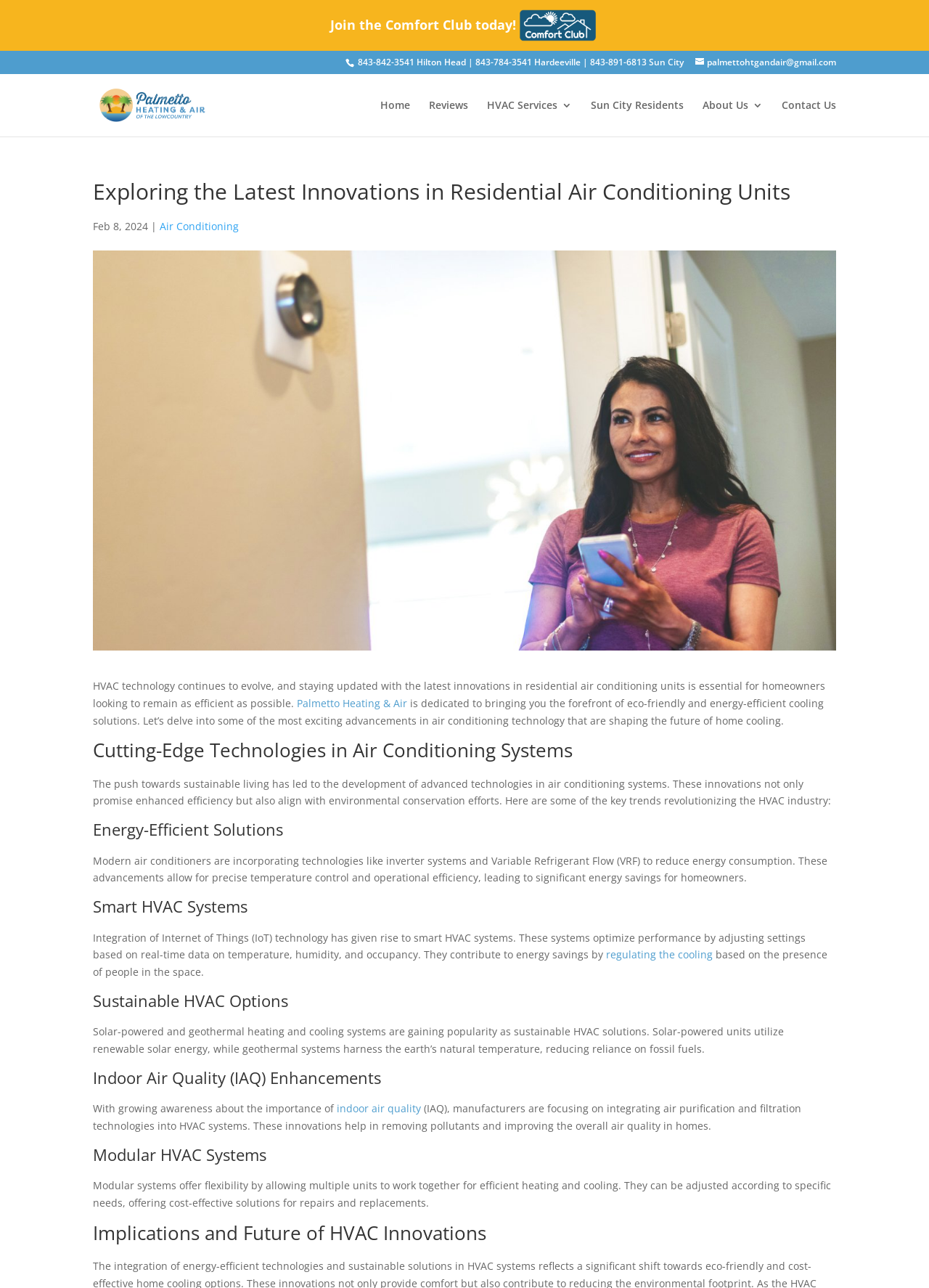Provide a brief response to the question using a single word or phrase: 
What is the topic of the article?

Air Conditioning Innovations